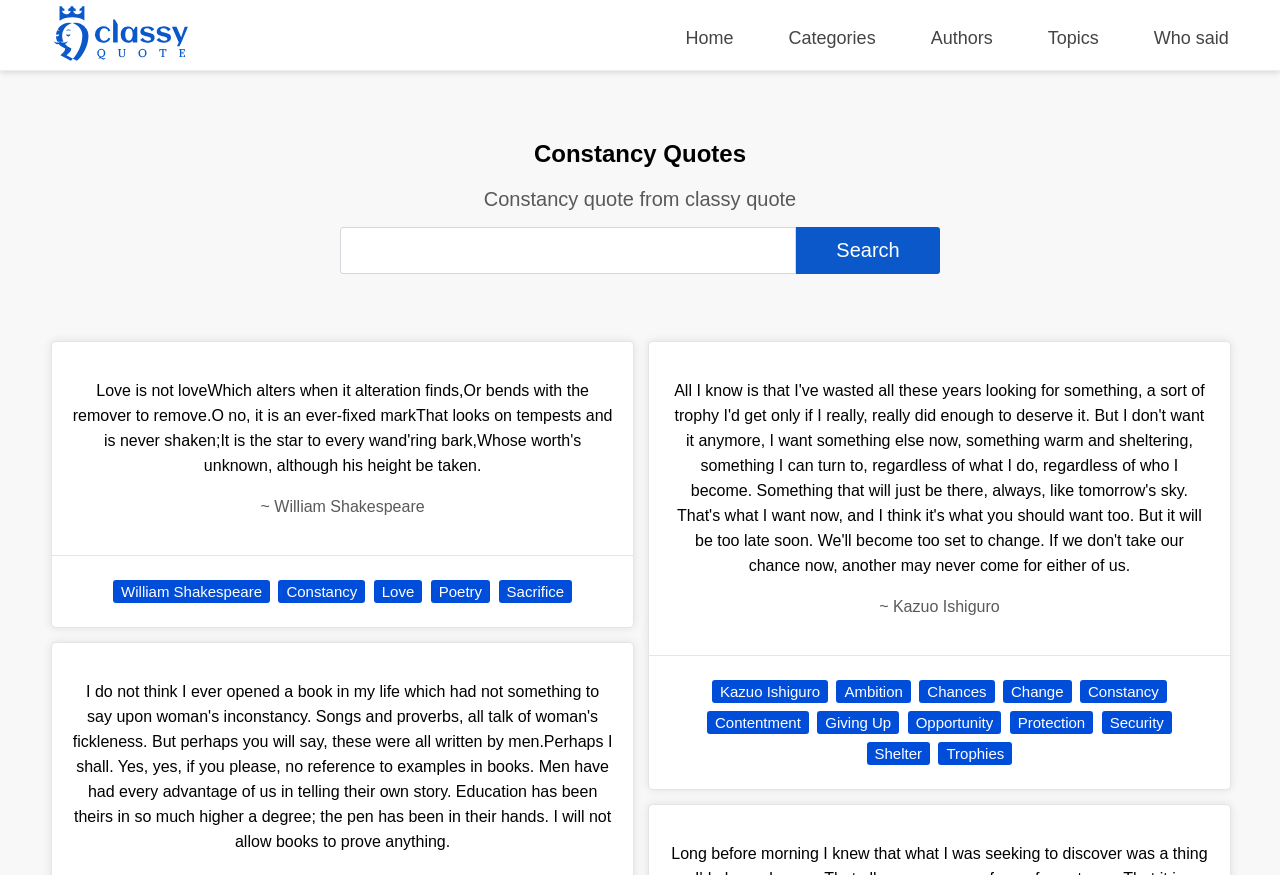Determine the bounding box coordinates of the region that needs to be clicked to achieve the task: "Read the recovery blog".

None